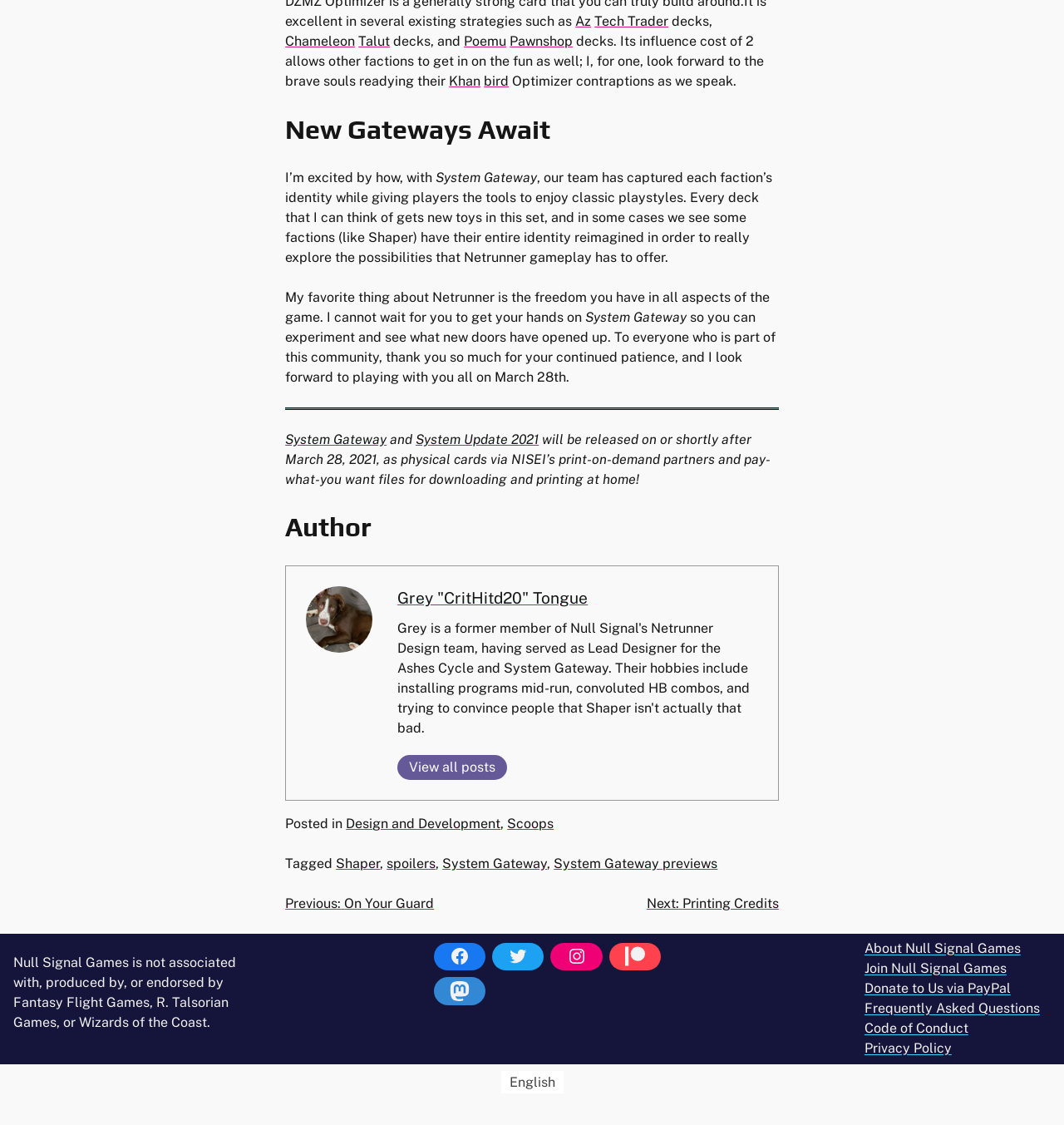Specify the bounding box coordinates of the area that needs to be clicked to achieve the following instruction: "Click on the WORDTRUTH link".

None